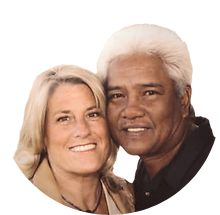What is the name of the ministry associated with the couple? Refer to the image and provide a one-word or short phrase answer.

Out of the Mire Ministries